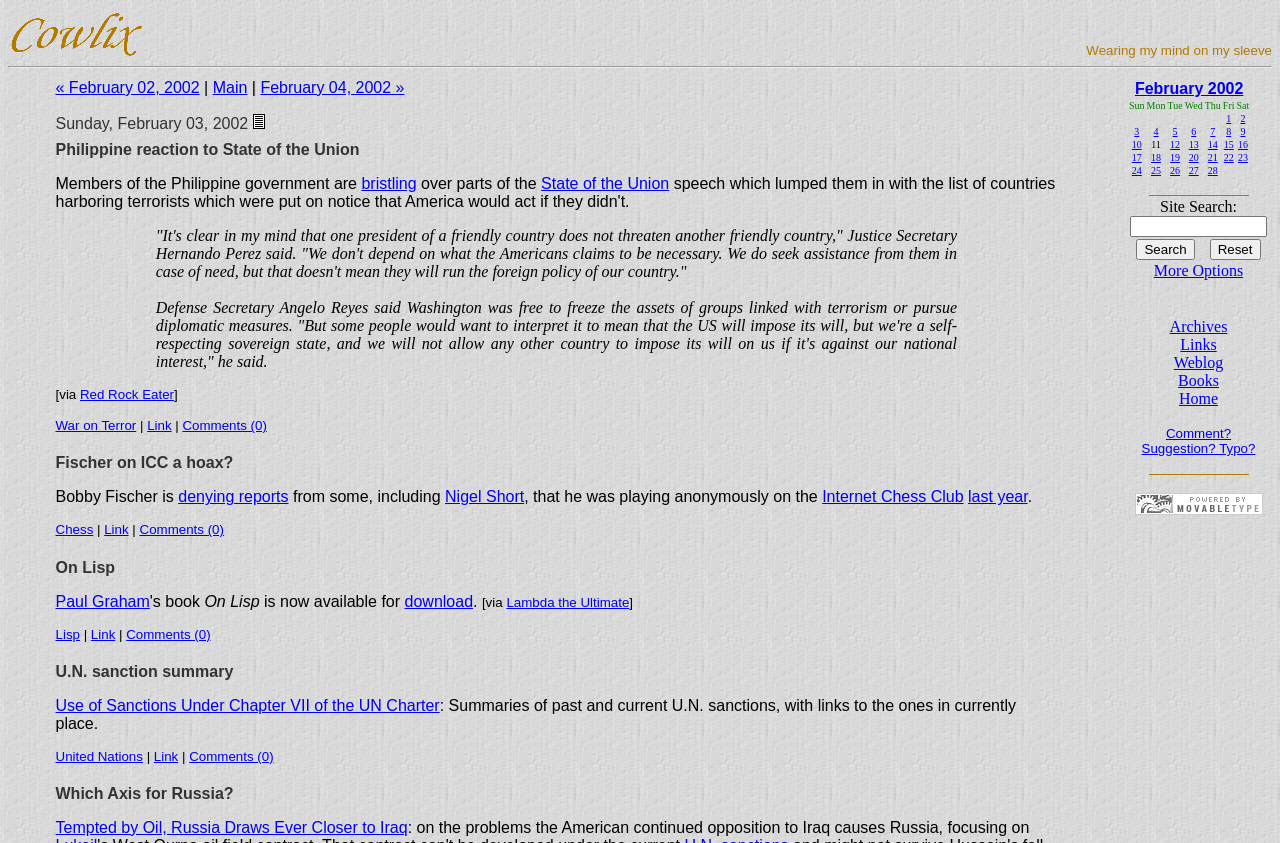Describe all the significant parts and information present on the webpage.

The webpage is an archive of blog posts from February 3, 2002. At the top, there is a header with the title "Cowlix: February 03, 2002 Archives" and a link to the main page. Below the header, there is a horizontal separator line.

The main content area is divided into several sections, each containing a blog post. The first section has a title "Philippine reaction to State of the Union" and a brief summary of the post. The post itself is a quote from Justice Secretary Hernando Perez and Defense Secretary Angelo Reyes regarding the US's stance on terrorism.

The second section has a title "Fischer on ICC a hoax?" and discusses Bobby Fischer's denial of reports that he was playing anonymous chess games online. The third section is about Paul Graham's book "On Lisp" being available for download.

The fourth section is titled "U.N. sanction summary" and provides a summary of past and current UN sanctions, with links to the ones currently in place. The fifth section is titled "Which Axis for Russia?" and discusses Russia's relationship with Iraq and the US.

At the bottom of the page, there is a calendar table showing the days of February 2002, with links to each day's archives.

Throughout the page, there are various links to other websites and articles, as well as links to comment sections for each blog post. There are no images on the page except for a small icon next to the "Cowlix" link in the header.